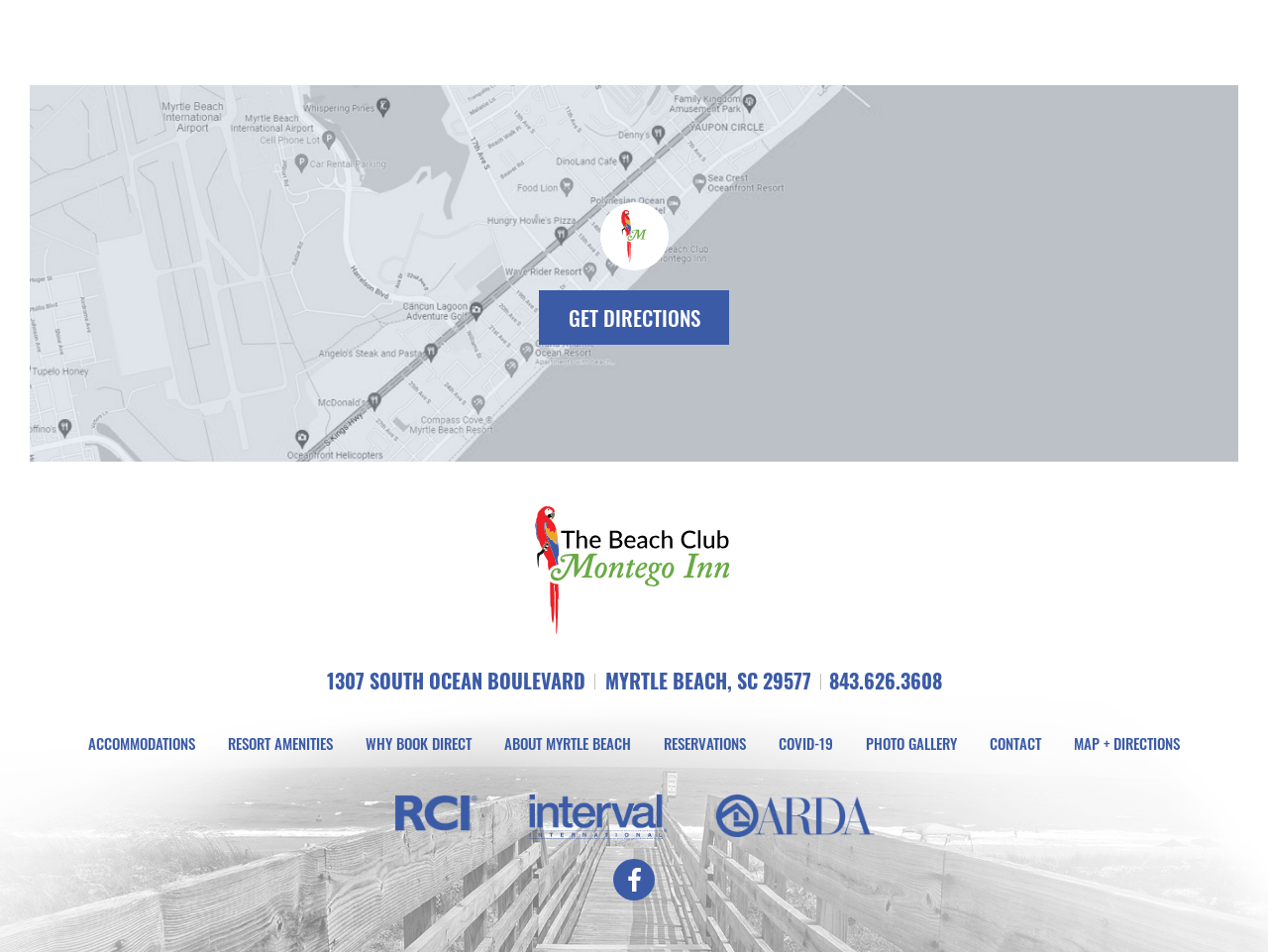Locate the bounding box of the UI element based on this description: "Accept and continue". Provide four float numbers between 0 and 1 as [left, top, right, bottom].

None